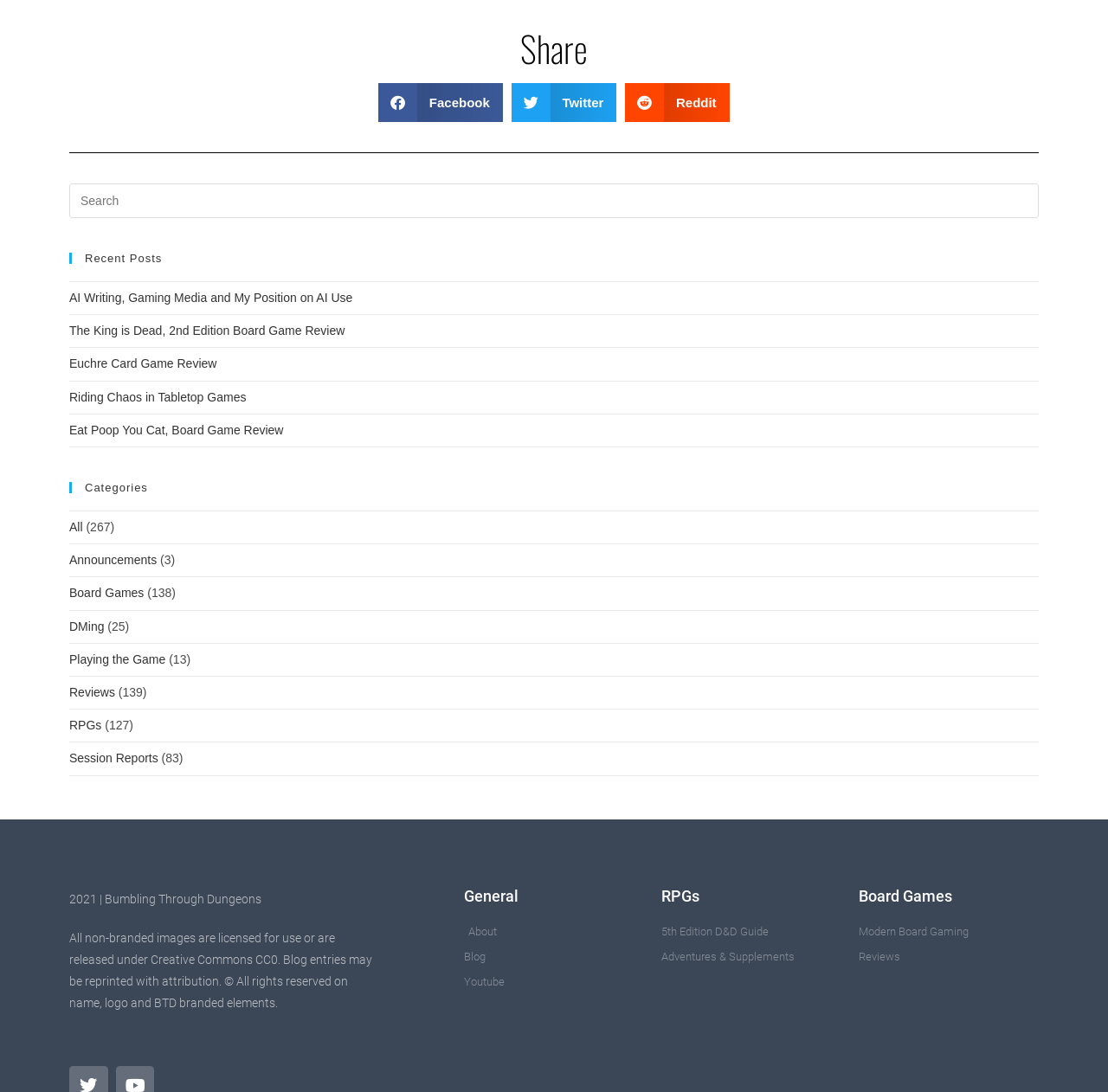Please determine the bounding box of the UI element that matches this description: Session Reports. The coordinates should be given as (top-left x, top-left y, bottom-right x, bottom-right y), with all values between 0 and 1.

[0.062, 0.688, 0.143, 0.701]